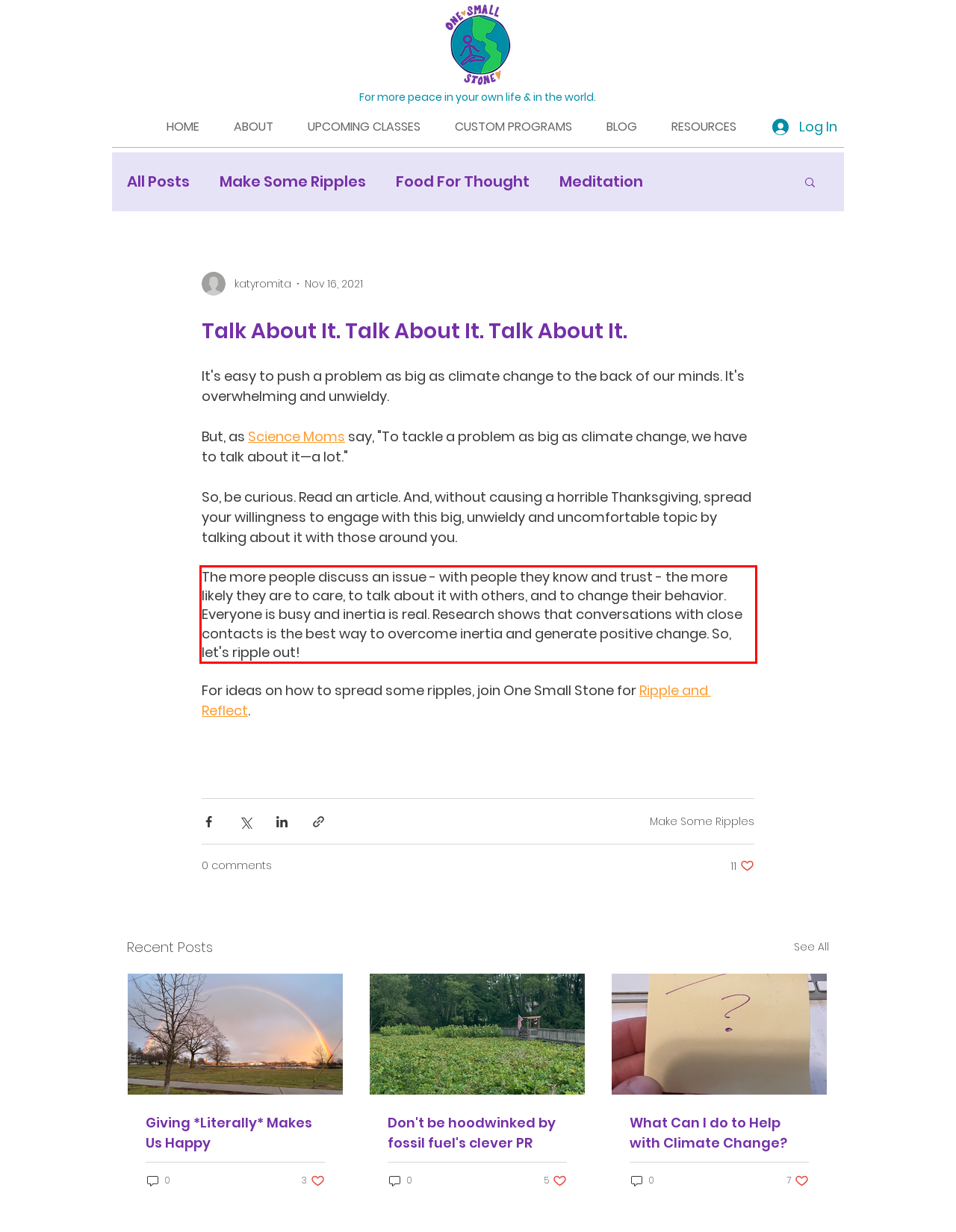From the screenshot of the webpage, locate the red bounding box and extract the text contained within that area.

The more people discuss an issue - with people they know and trust - the more likely they are to care, to talk about it with others, and to change their behavior. Everyone is busy and inertia is real. Research shows that conversations with close contacts is the best way to overcome inertia and generate positive change. So, let's ripple out!